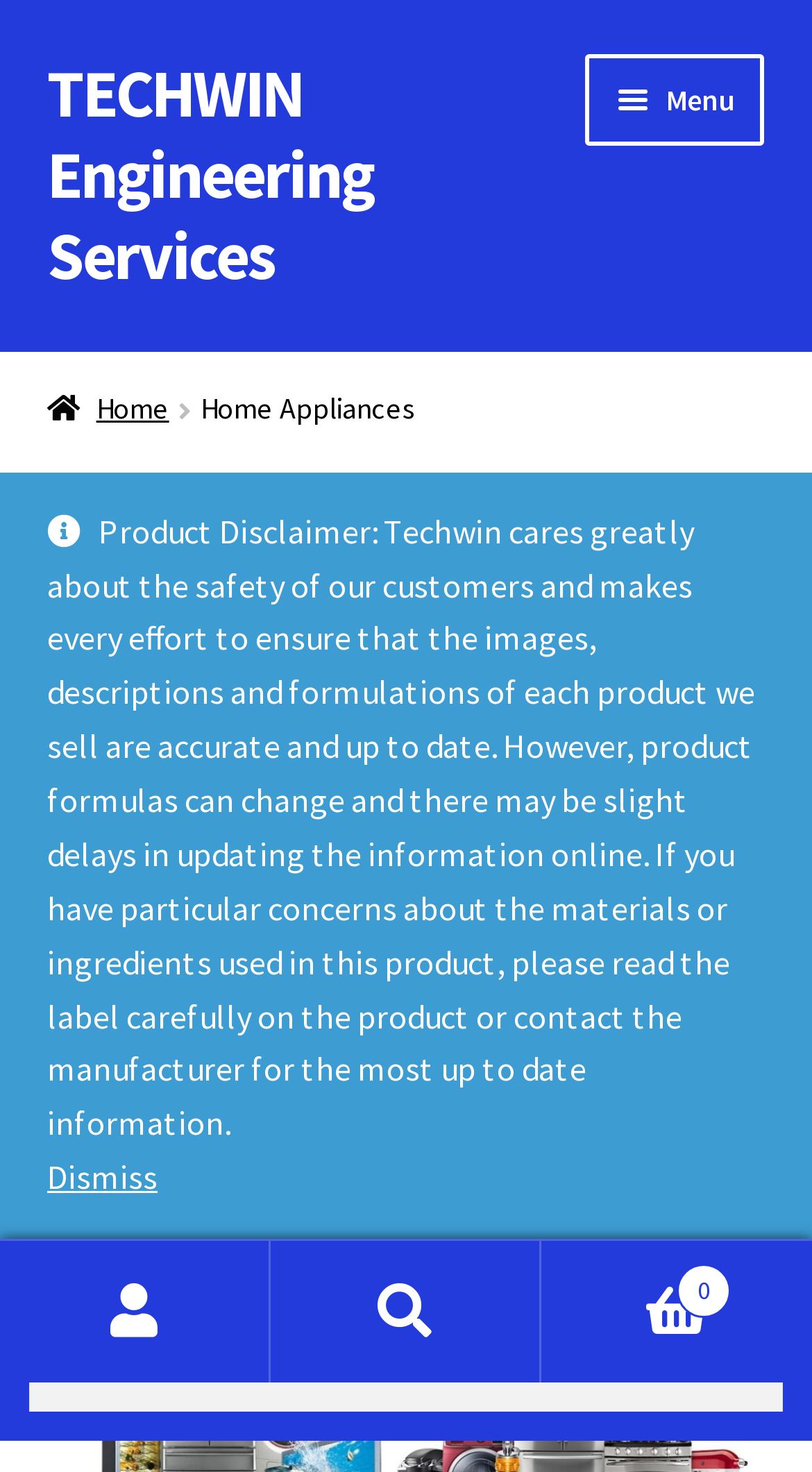Please provide a one-word or short phrase answer to the question:
What is the disclaimer about?

Product safety and accuracy